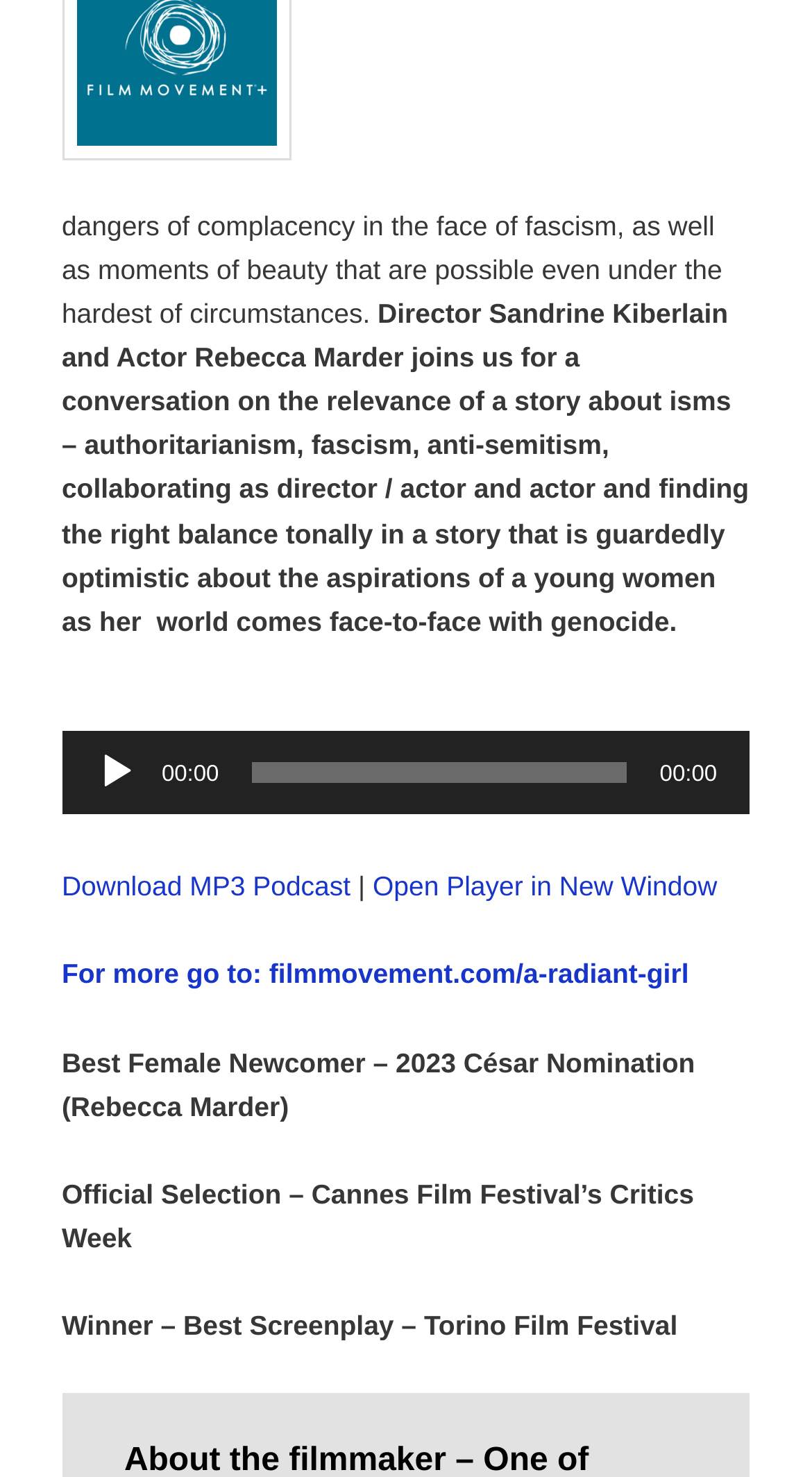What is the topic of the conversation? Based on the screenshot, please respond with a single word or phrase.

Fascism and film